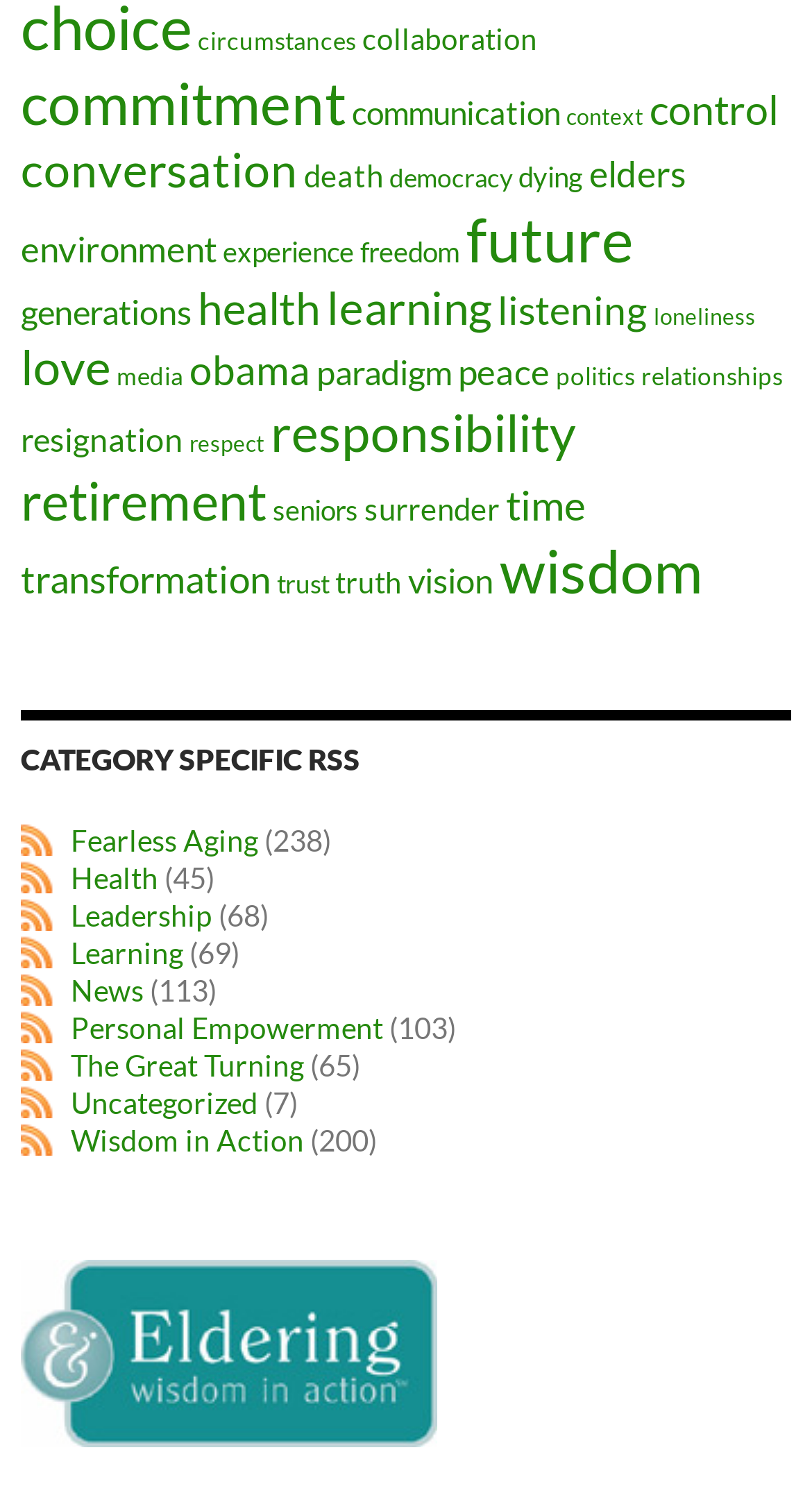Locate the bounding box coordinates of the UI element described by: "The Great Turning". The bounding box coordinates should consist of four float numbers between 0 and 1, i.e., [left, top, right, bottom].

[0.087, 0.694, 0.374, 0.718]